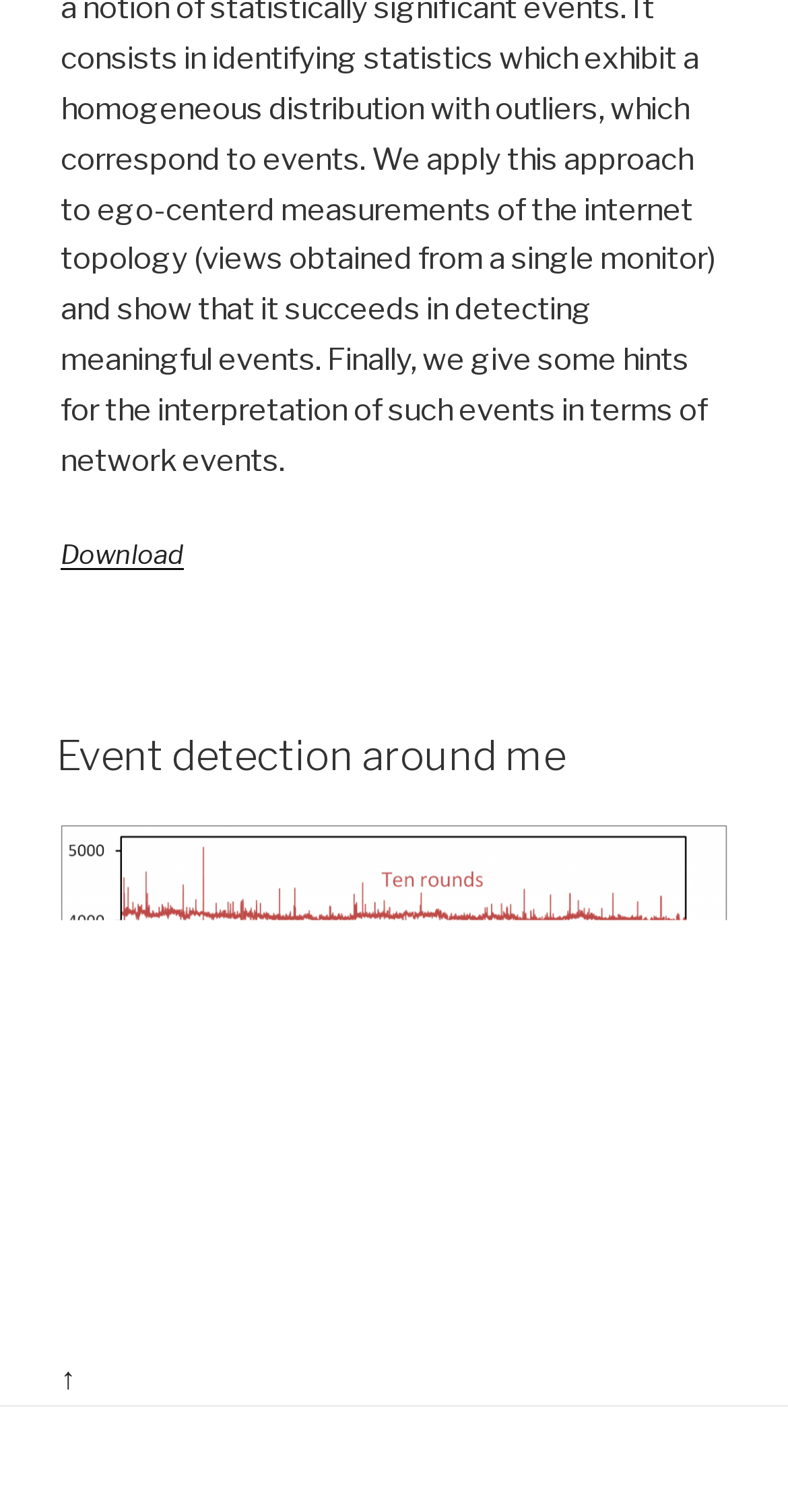What is the heading of the article?
Provide an in-depth answer to the question, covering all aspects.

The article has a header element with the text 'Event detection around me', which is also a link.